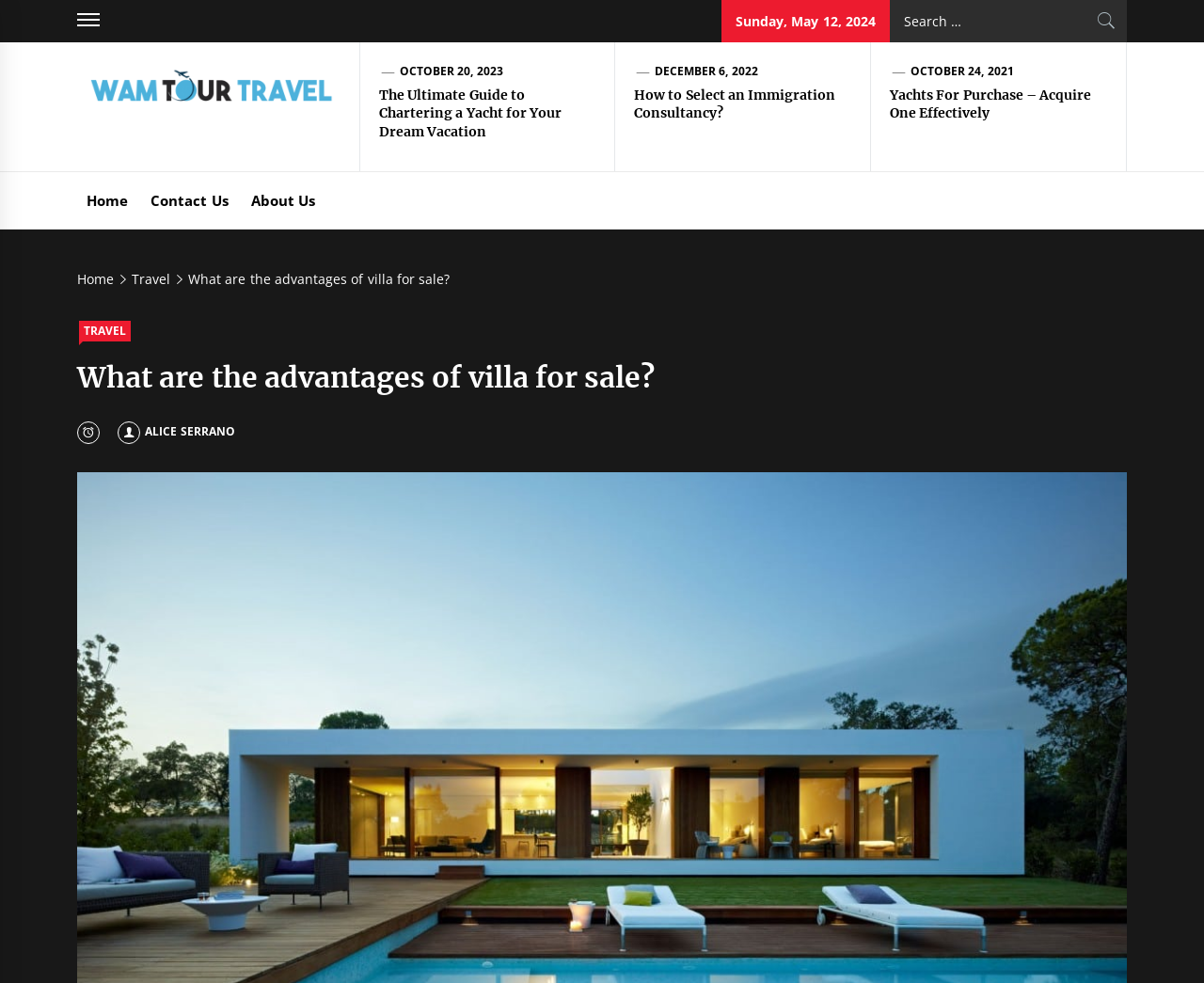How many search boxes are on the webpage?
Your answer should be a single word or phrase derived from the screenshot.

1